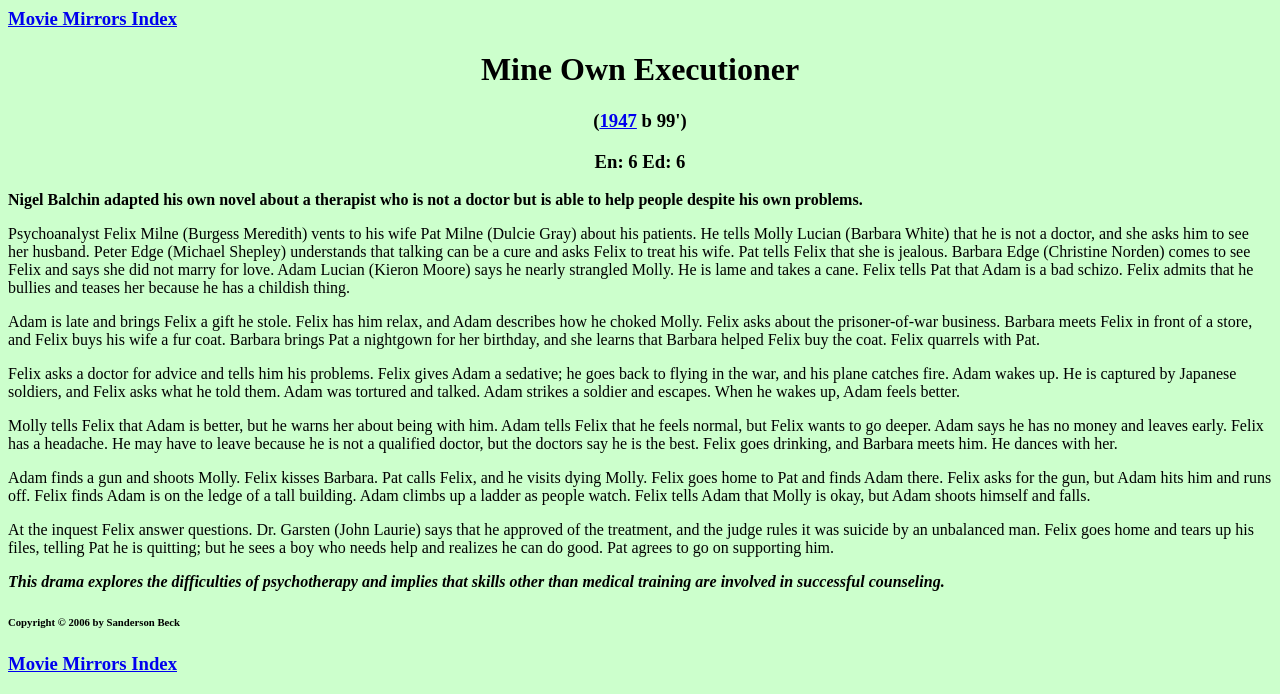Generate a detailed explanation of the webpage's features and information.

The webpage is about the 1947 film "Mine Own Executioner". At the top, there is a heading "Movie Mirrors Index" with a link to the same title. Below it, there are three headings: "Mine Own Executioner", "(1947 b 99')" with a link to "1947", and "En: 6 Ed: 6". 

Following these headings, there is a brief summary of the film's plot, which describes the story of a therapist, Felix Milne, who is not a doctor but helps people with their problems despite his own issues. The summary is divided into several paragraphs, each describing a scene or event in the film.

The paragraphs are positioned from top to bottom, with the first one starting from the top left corner of the page and the last one ending near the bottom of the page. The text is dense, with no images or breaks in between the paragraphs.

At the bottom of the page, there is a heading "Copyright © 2006 by Sanderson Beck" and another "Movie Mirrors Index" with a link to the same title, which is positioned at the bottom right corner of the page.